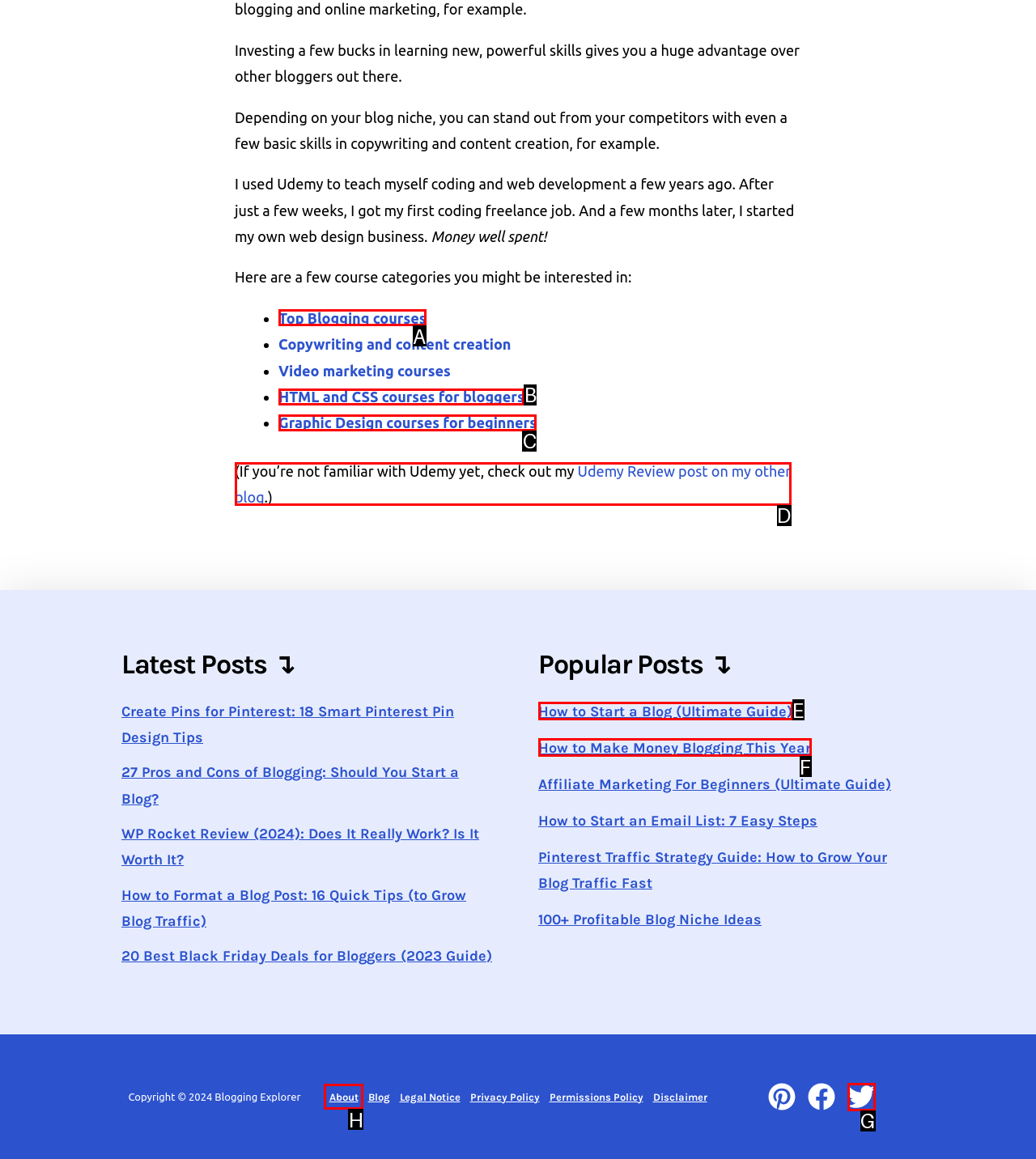Identify the HTML element that corresponds to the description: Top Blogging courses Provide the letter of the correct option directly.

A